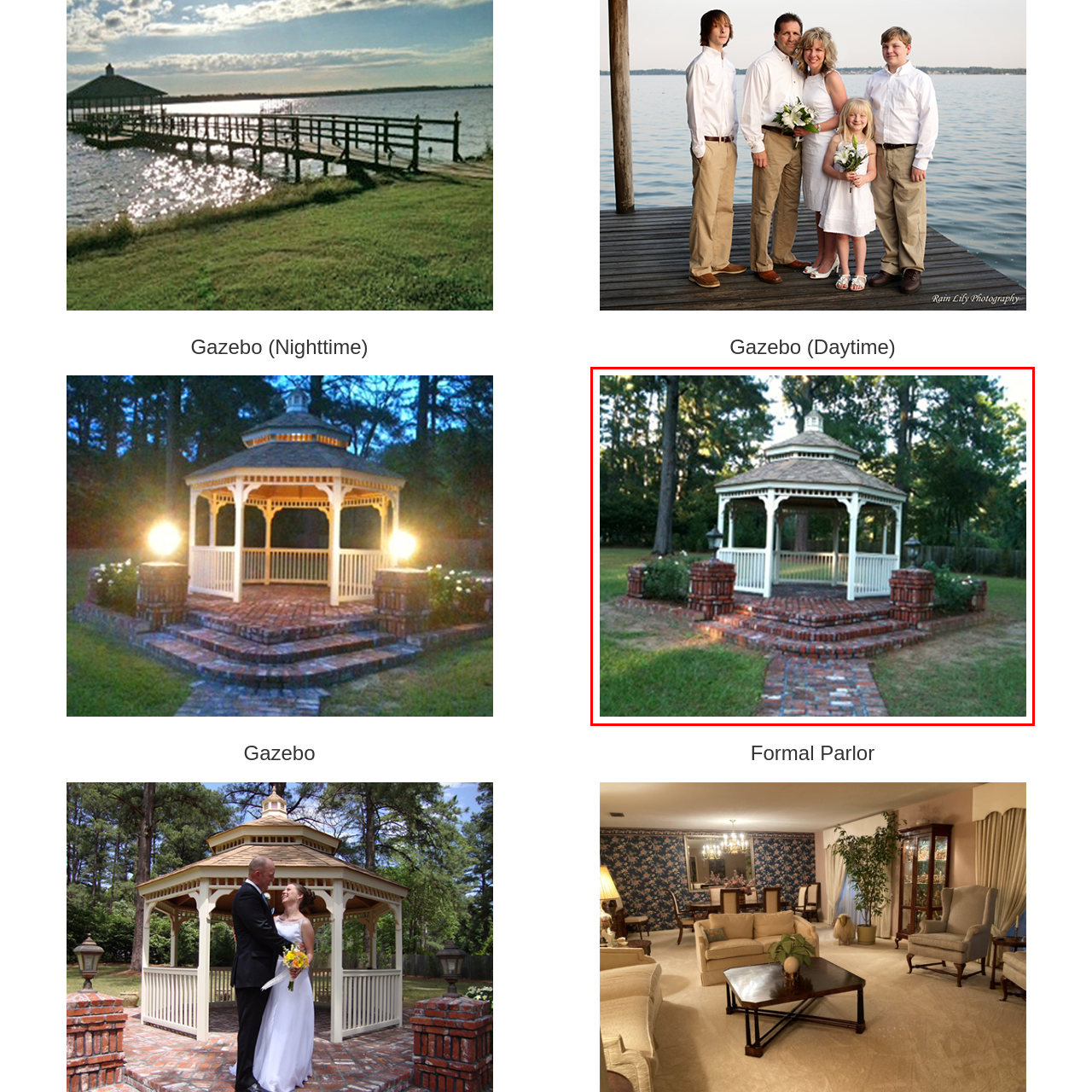Describe extensively the image content marked by the red bounding box.

This inviting image showcases a charming gazebo, beautifully illuminated by soft natural lighting, set against a backdrop of lush trees. The gazebo features a classic design, complete with a peaked roof and intricate white trim that highlights its architectural elegance. Surrounding the gazebo is a well-manicured landscape, with a manicured pathway made of red bricks leading up to the entrance, enhancing its allure. Flanking the gazebo are stone lanterns, adding a touch of sophistication and providing gentle illumination. This serene outdoor space invites visitors to relax and enjoy the natural beauty, making it an ideal setting for gatherings or quiet reflection.